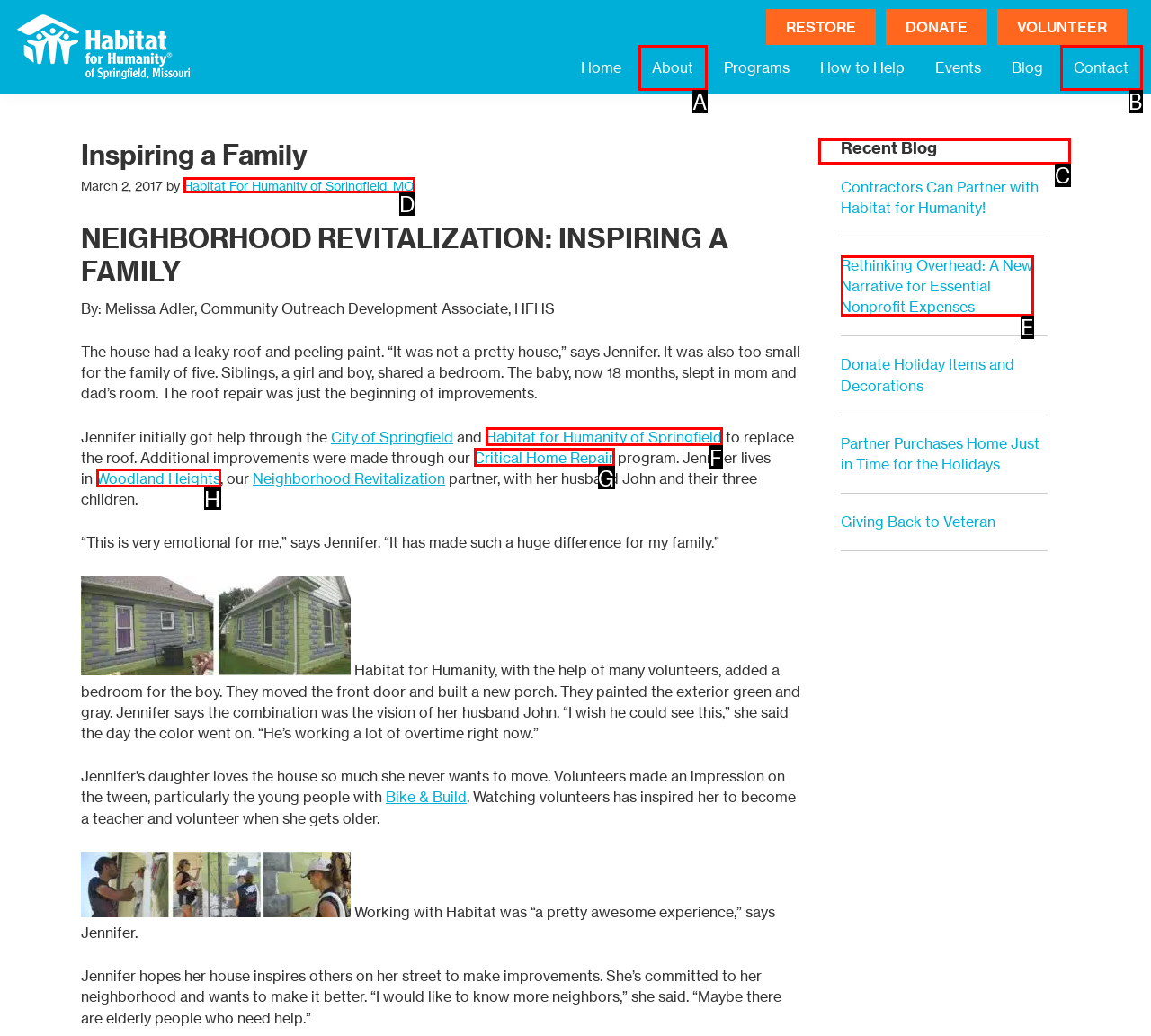Tell me which one HTML element I should click to complete the following instruction: Read the 'Recent Blog' section
Answer with the option's letter from the given choices directly.

C